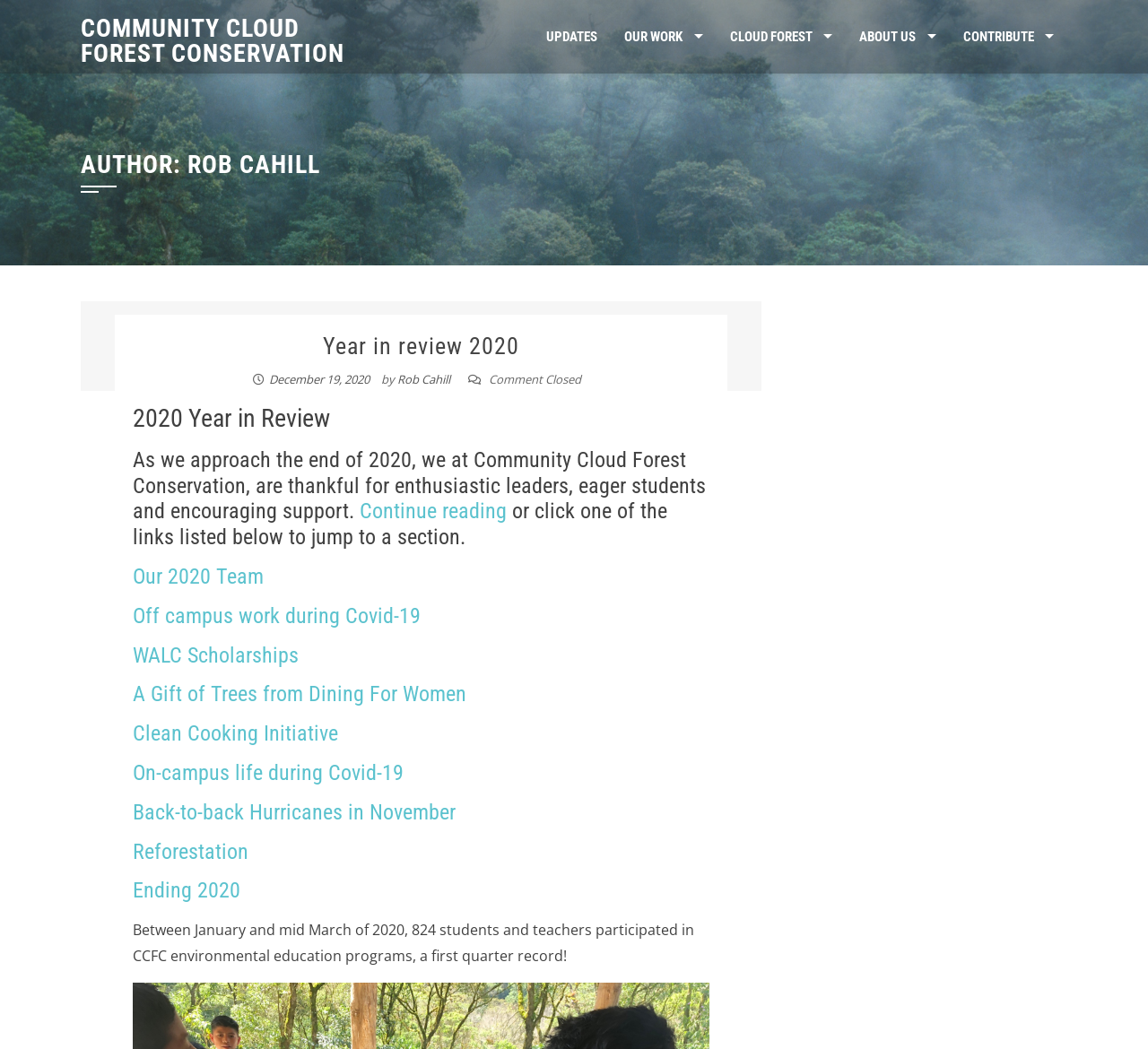Find the bounding box coordinates of the element to click in order to complete the given instruction: "Go to top."

None